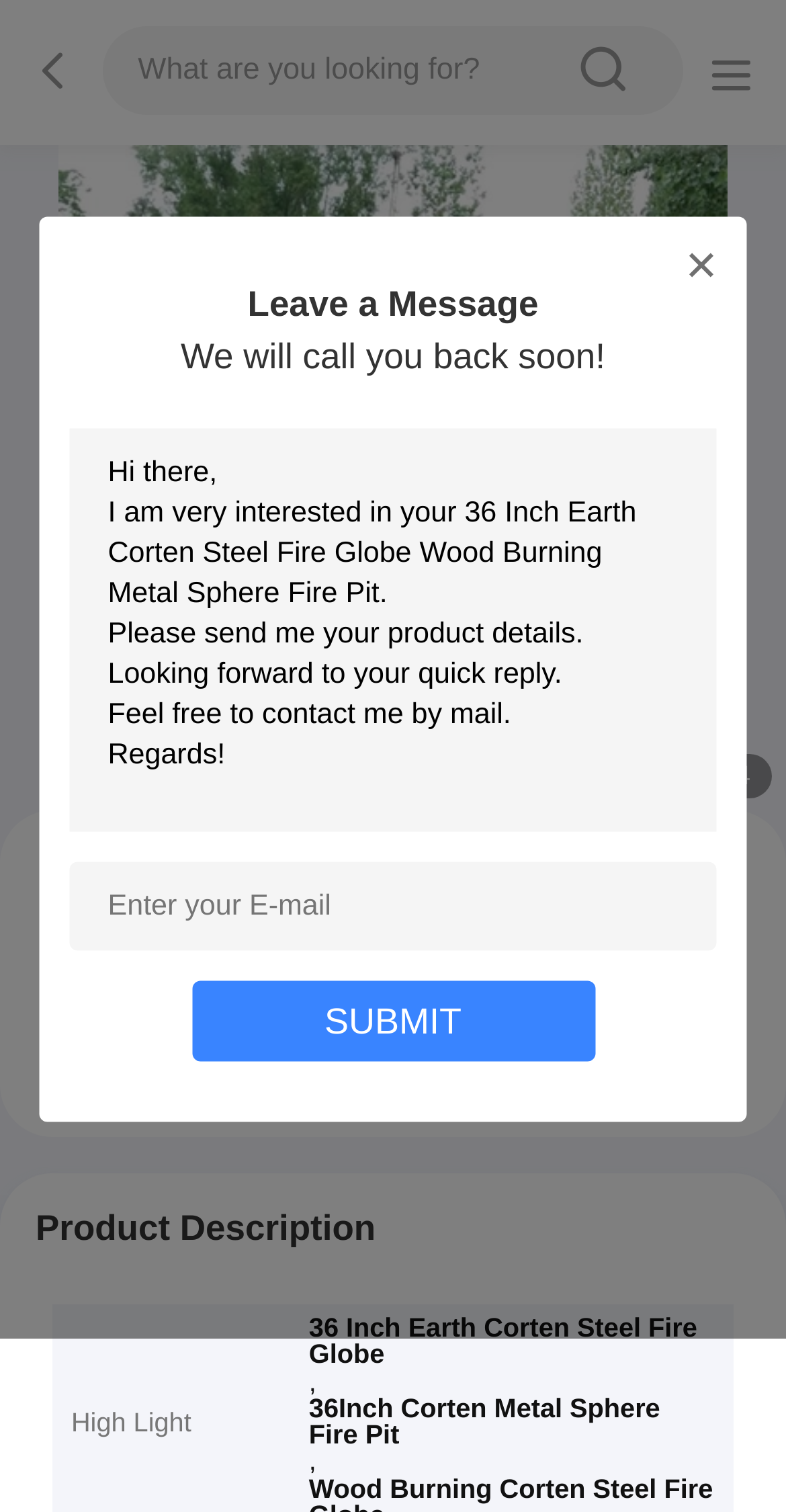What is the minimum order quantity?
Provide a detailed and extensive answer to the question.

The webpage mentions 'MOQ：10 set' which indicates that the minimum order quantity is 10 sets of the fire globe.